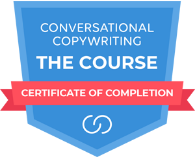Describe all the elements in the image with great detail.

This image displays a vibrant certificate for a course titled "Conversational Copywriting." The certificate is prominently designed with a blue background in a shield shape, featuring bold white text that reads "CONVERSATIONAL COPYWRITING" at the top. Below that, in slightly smaller font, the phrase "THE COURSE" highlights the specific program. 

A striking red ribbon at the bottom asserts "CERTIFICATE OF COMPLETION," emphasizing the achievement of the individual completing this course. The design is completed with a stylish icon illustrating interconnected loops, symbolizing the communication skills and strategies learned through the course. This certificate serves as a testament to completion and proficiency in the skills of conversational copywriting, making it an attractive addition to any professional's portfolio.